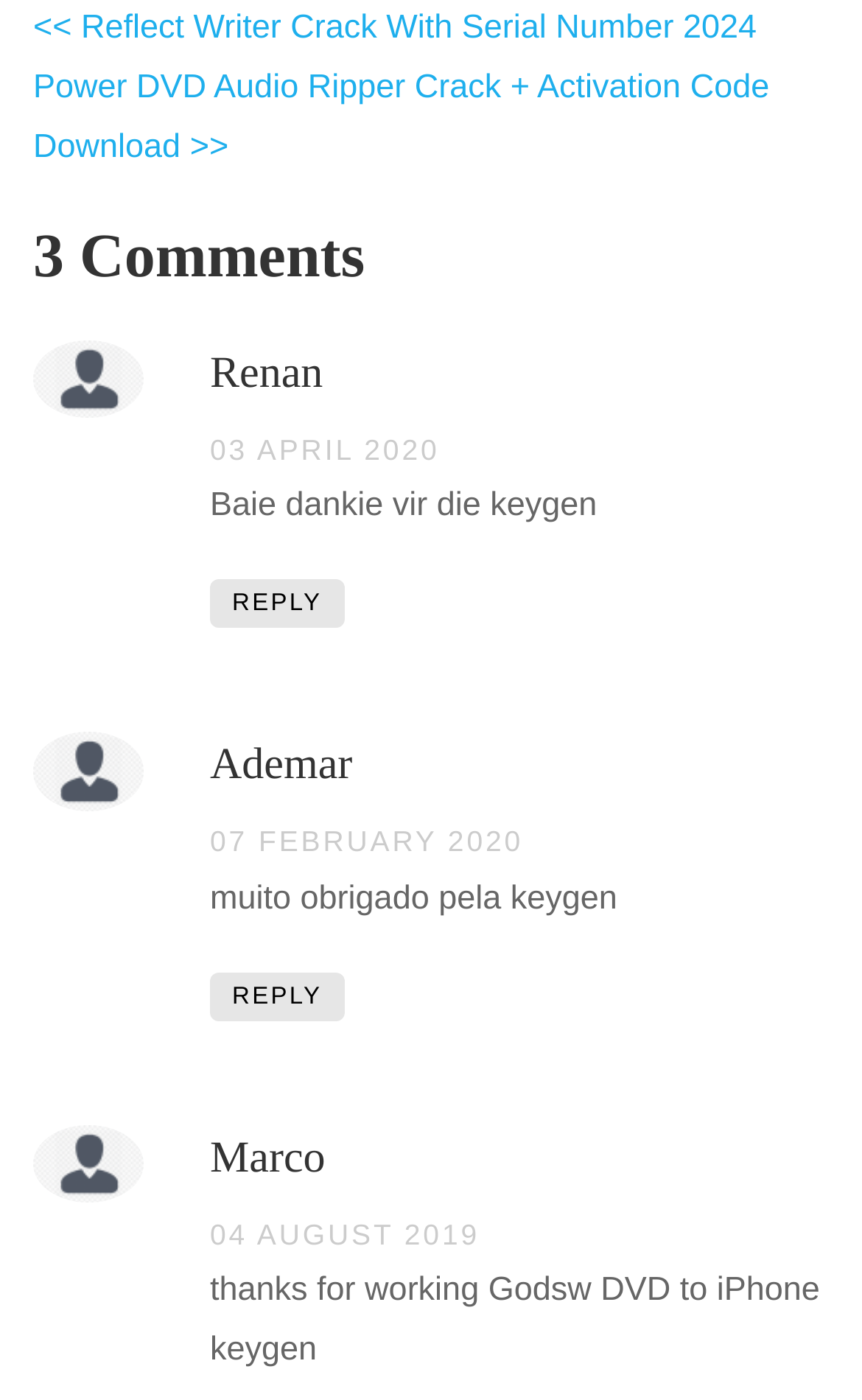Please respond in a single word or phrase: 
What is the date of the first comment?

04 AUGUST 2019